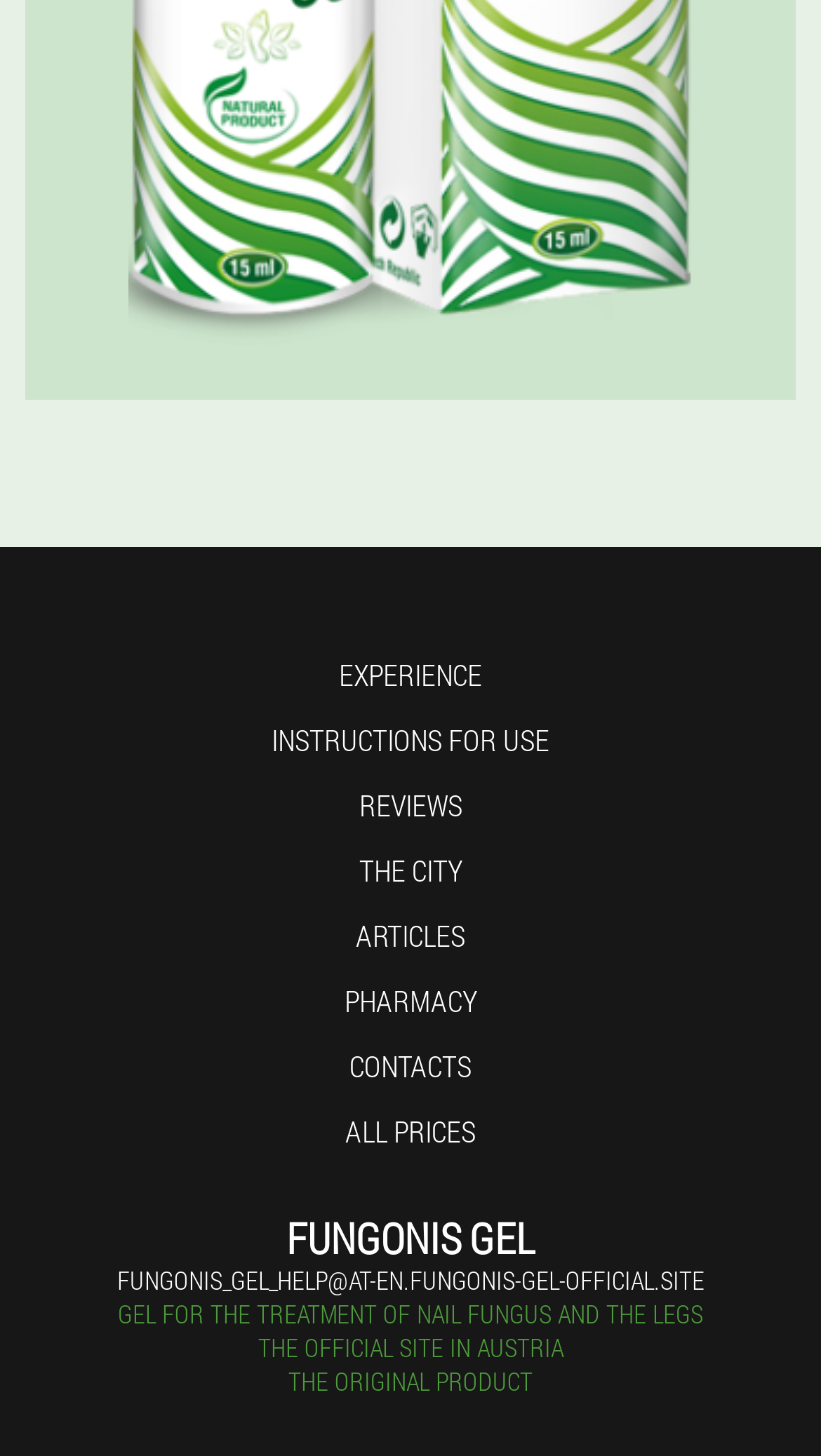Indicate the bounding box coordinates of the clickable region to achieve the following instruction: "view ALL PRICES."

[0.421, 0.762, 0.579, 0.79]